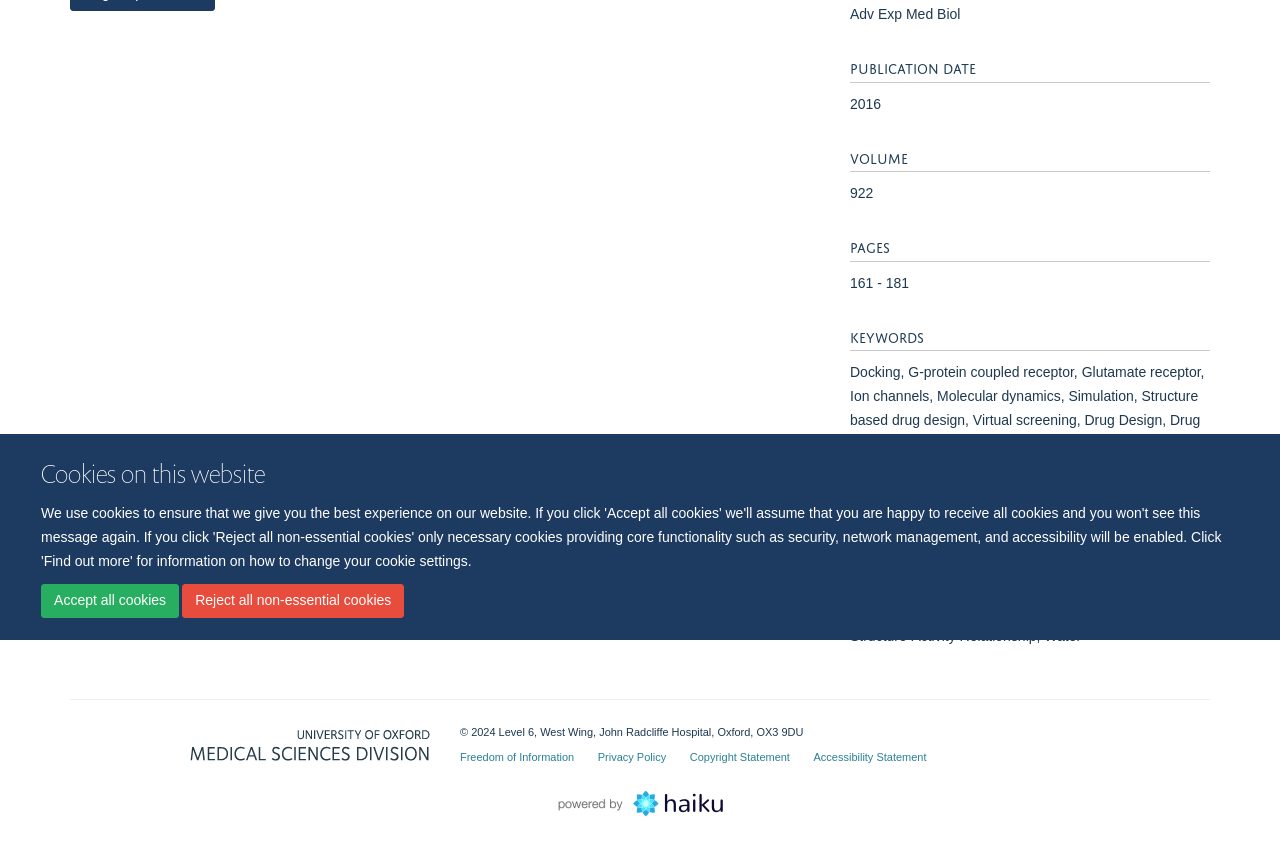Provide the bounding box coordinates in the format (top-left x, top-left y, bottom-right x, bottom-right y). All values are floating point numbers between 0 and 1. Determine the bounding box coordinate of the UI element described as: Accept all cookies

[0.032, 0.688, 0.14, 0.728]